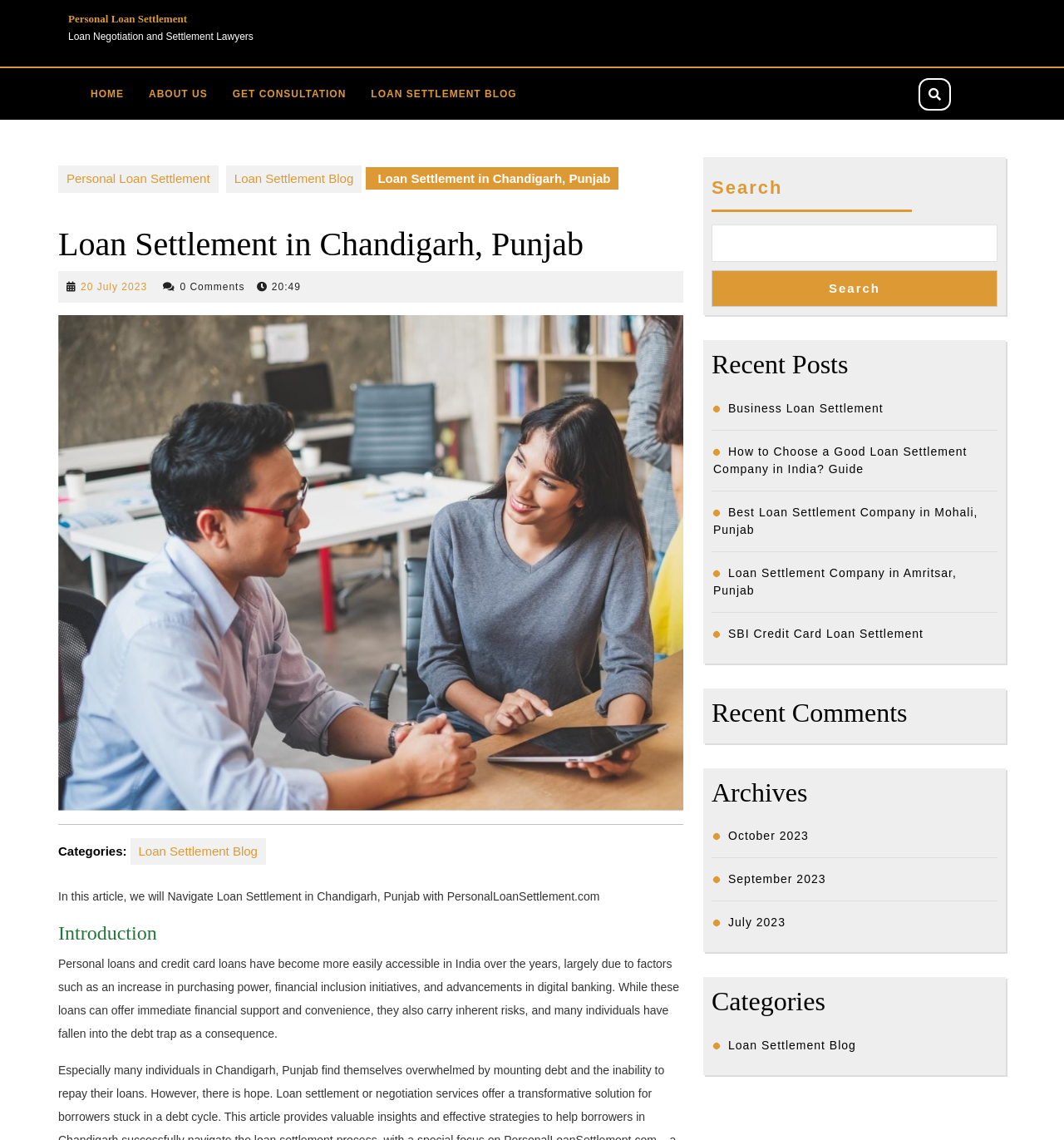Refer to the image and provide an in-depth answer to the question: 
What is the purpose of the search box on the webpage?

The search box on the webpage is located in the complementary section and has a label 'Search', suggesting that its purpose is to allow users to search the website for specific content.